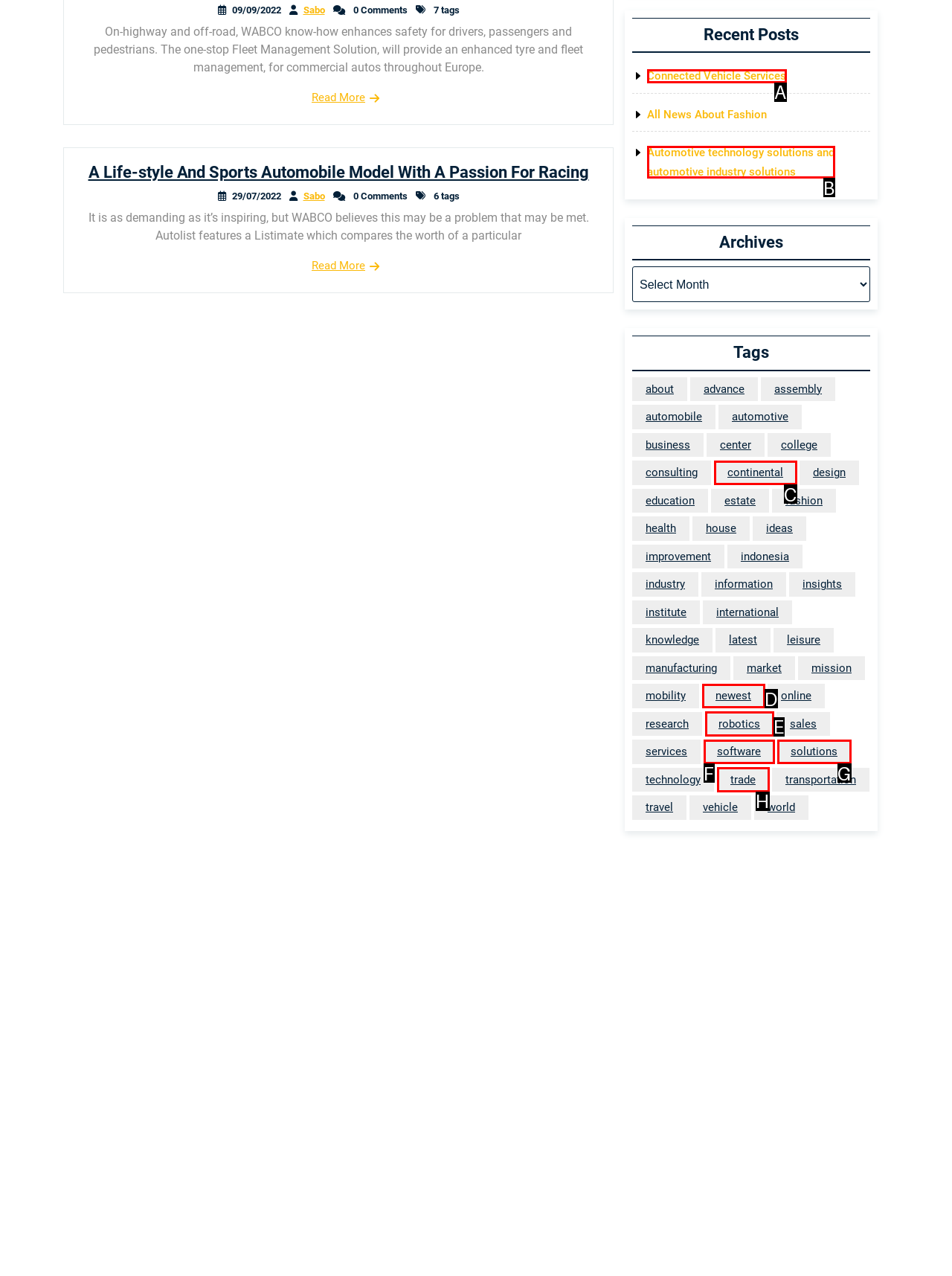Given the description: Connected Vehicle Services, identify the matching option. Answer with the corresponding letter.

A